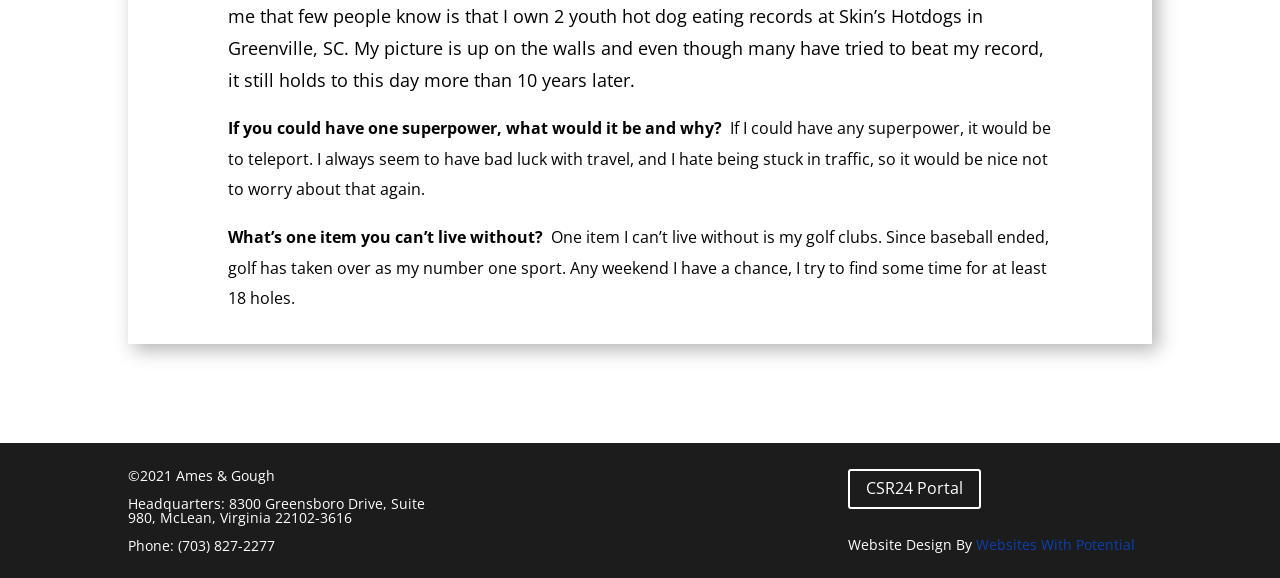Refer to the image and provide an in-depth answer to the question: 
Who designed the website?

The website was designed by Websites With Potential, which is mentioned at the bottom of the webpage.